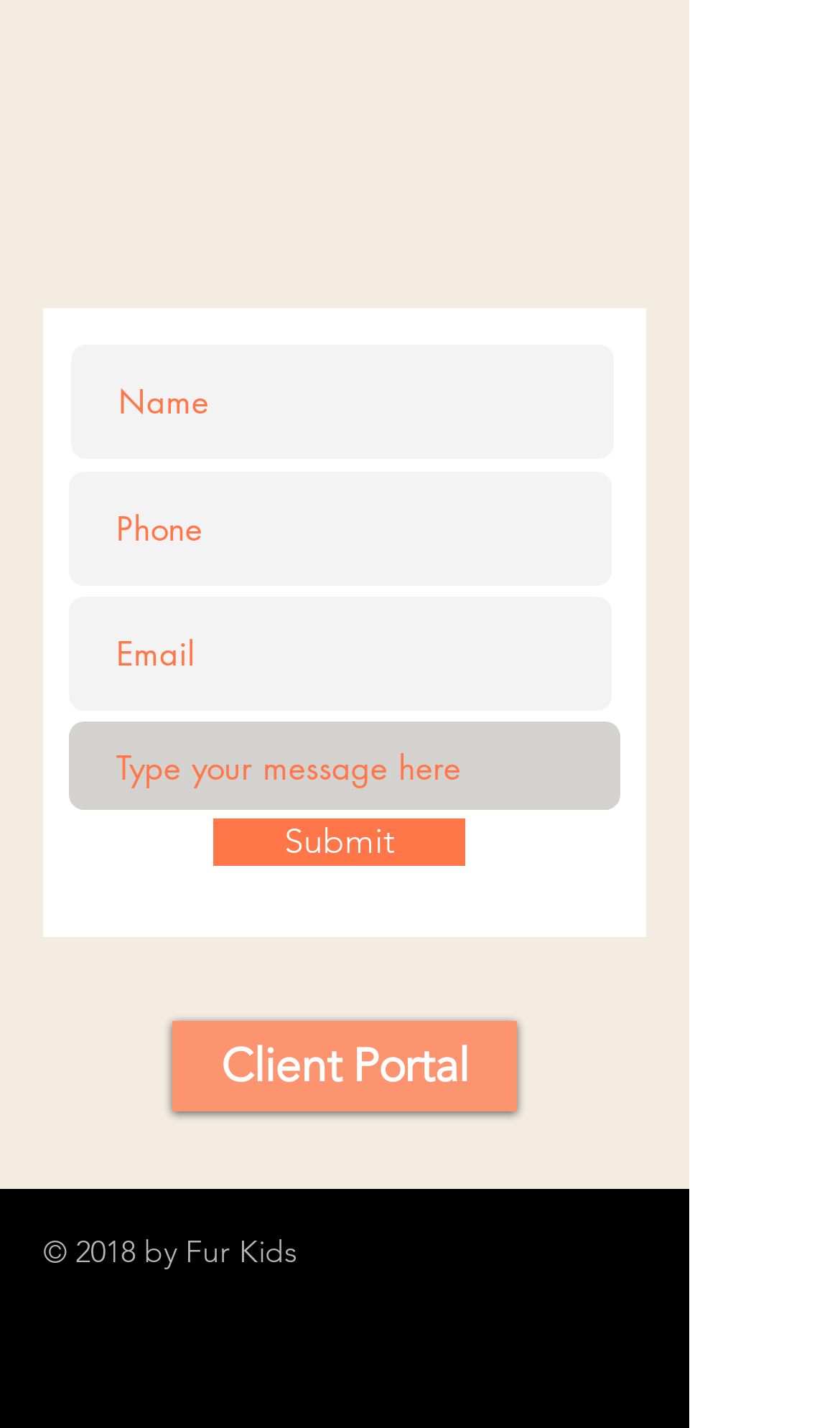Locate the bounding box coordinates of the area to click to fulfill this instruction: "Enter your email". The bounding box should be presented as four float numbers between 0 and 1, in the order [left, top, right, bottom].

[0.082, 0.418, 0.728, 0.498]